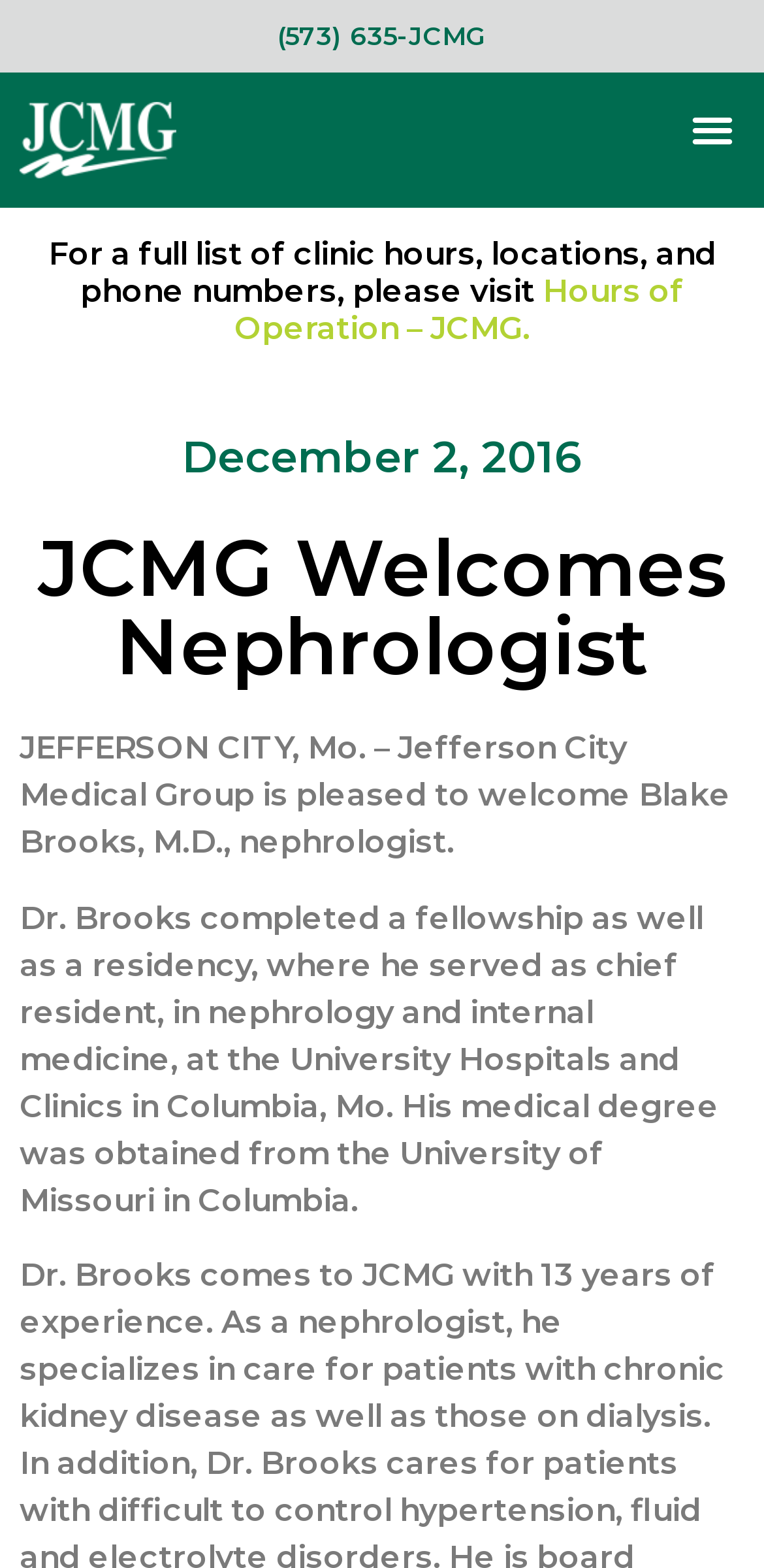Provide your answer in a single word or phrase: 
Where did Dr. Brooks complete his fellowship?

University Hospitals and Clinics in Columbia, Mo.